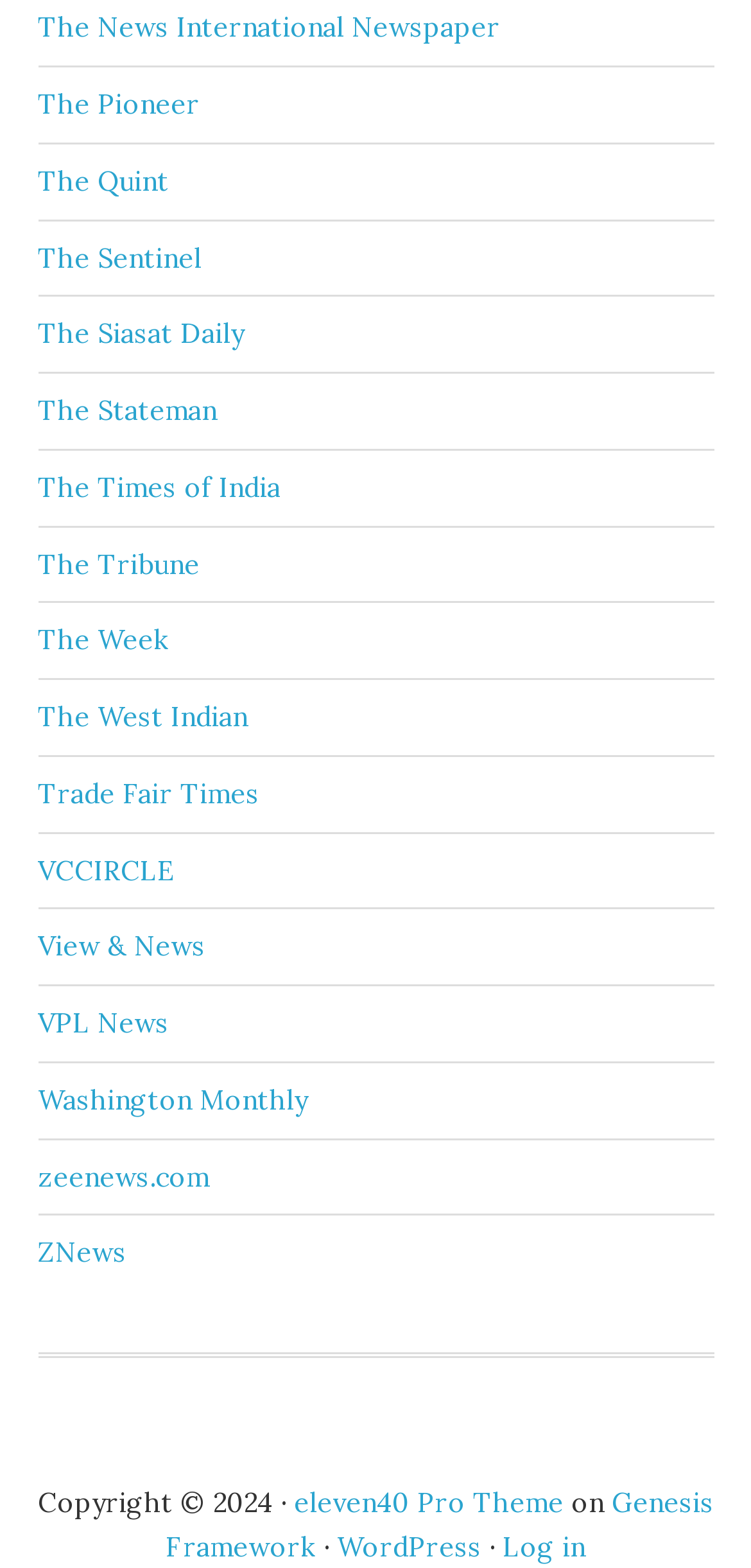Give a succinct answer to this question in a single word or phrase: 
What is the framework used by the website?

Genesis Framework